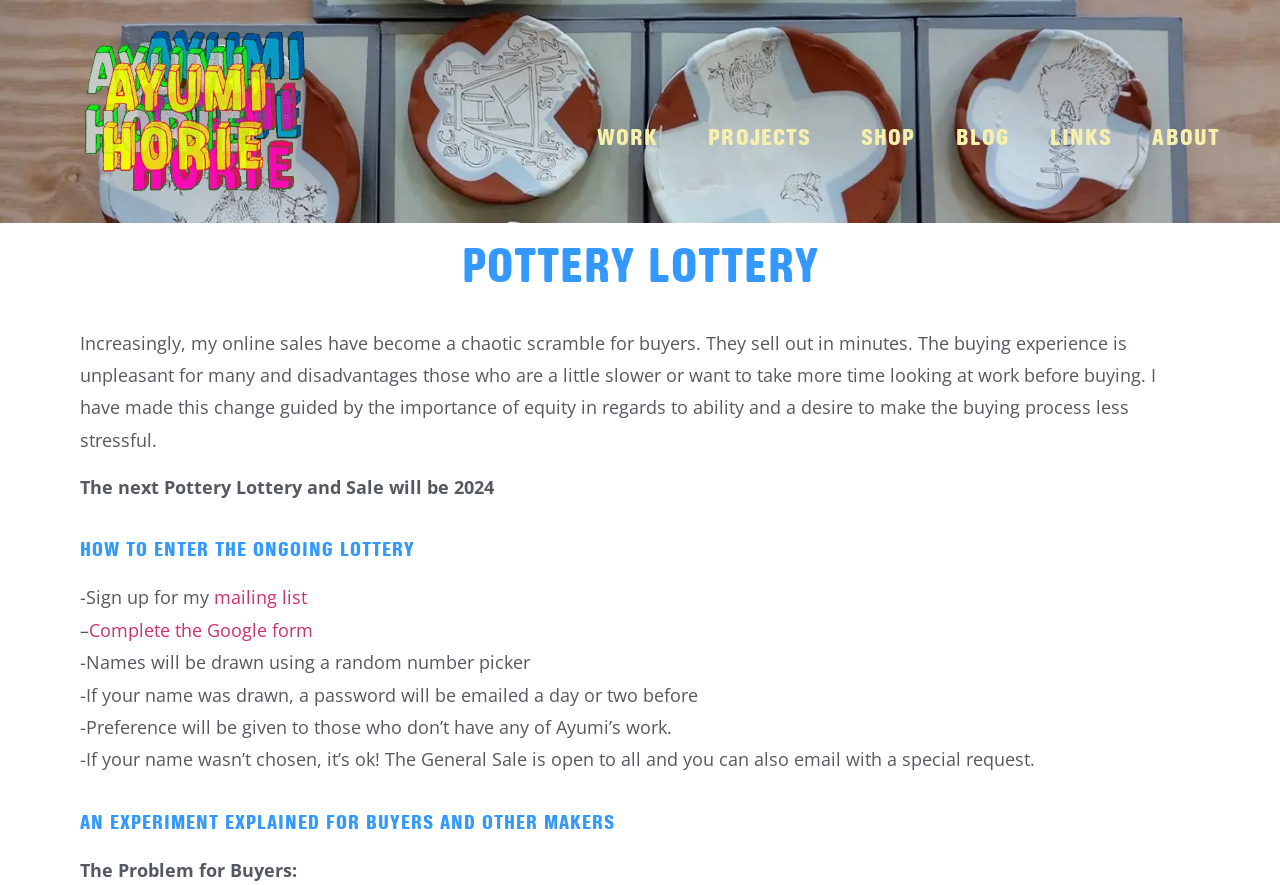How do I enter the ongoing lottery?
Based on the content of the image, thoroughly explain and answer the question.

To enter the ongoing lottery, you need to sign up for Ayumi's mailing list and complete the Google form, as instructed on the webpage.